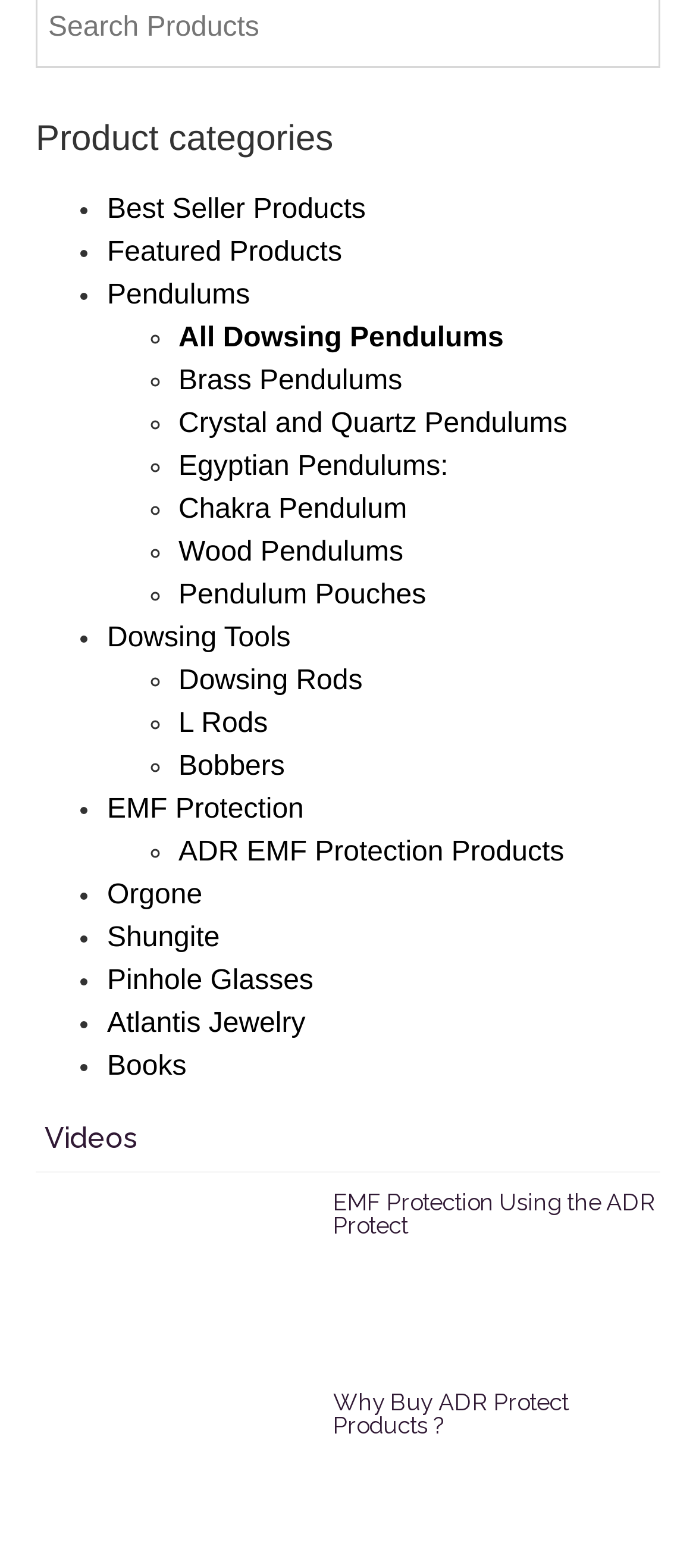What is the last category of products listed?
Using the information from the image, give a concise answer in one word or a short phrase.

Books